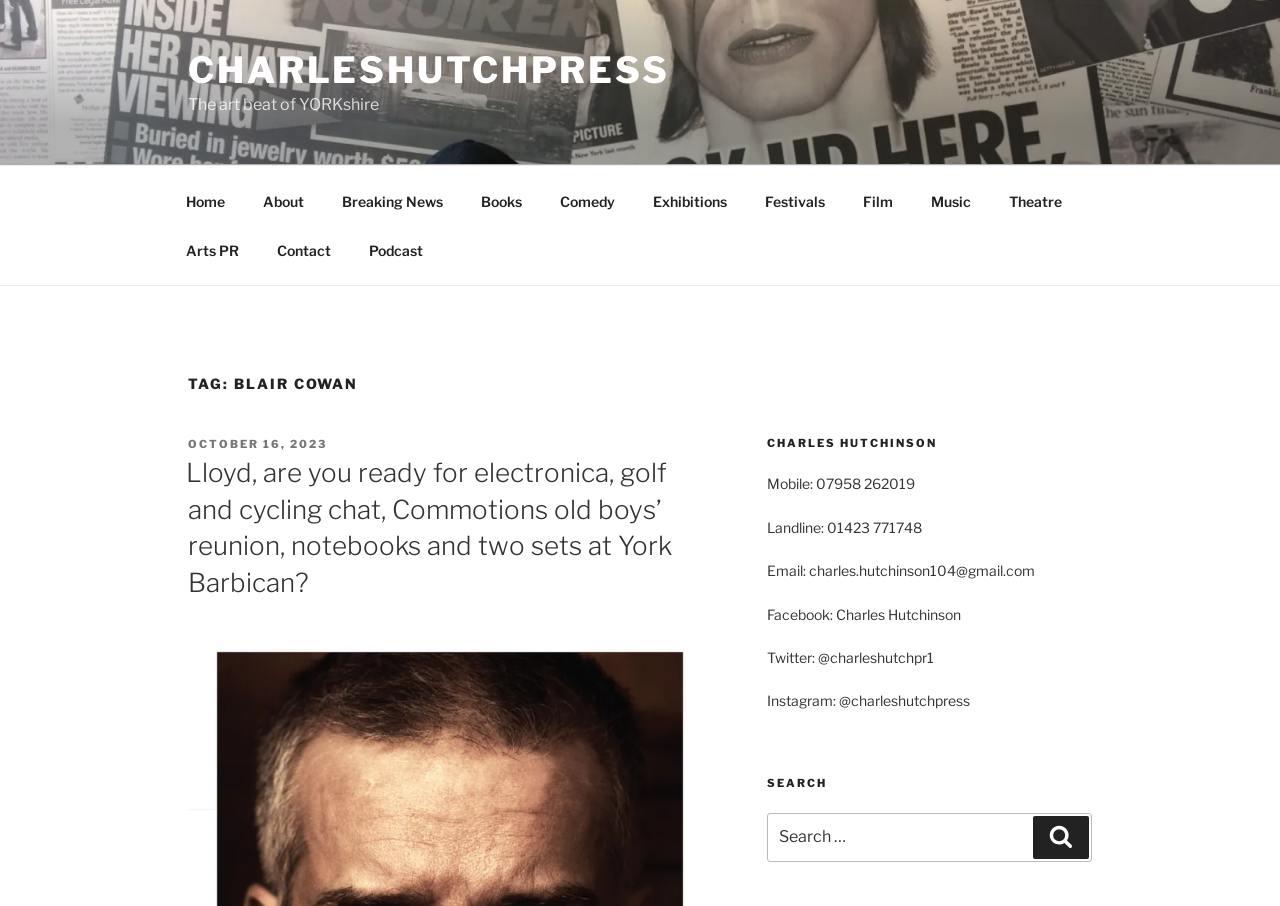Determine the coordinates of the bounding box that should be clicked to complete the instruction: "View the About page". The coordinates should be represented by four float numbers between 0 and 1: [left, top, right, bottom].

[0.191, 0.195, 0.251, 0.249]